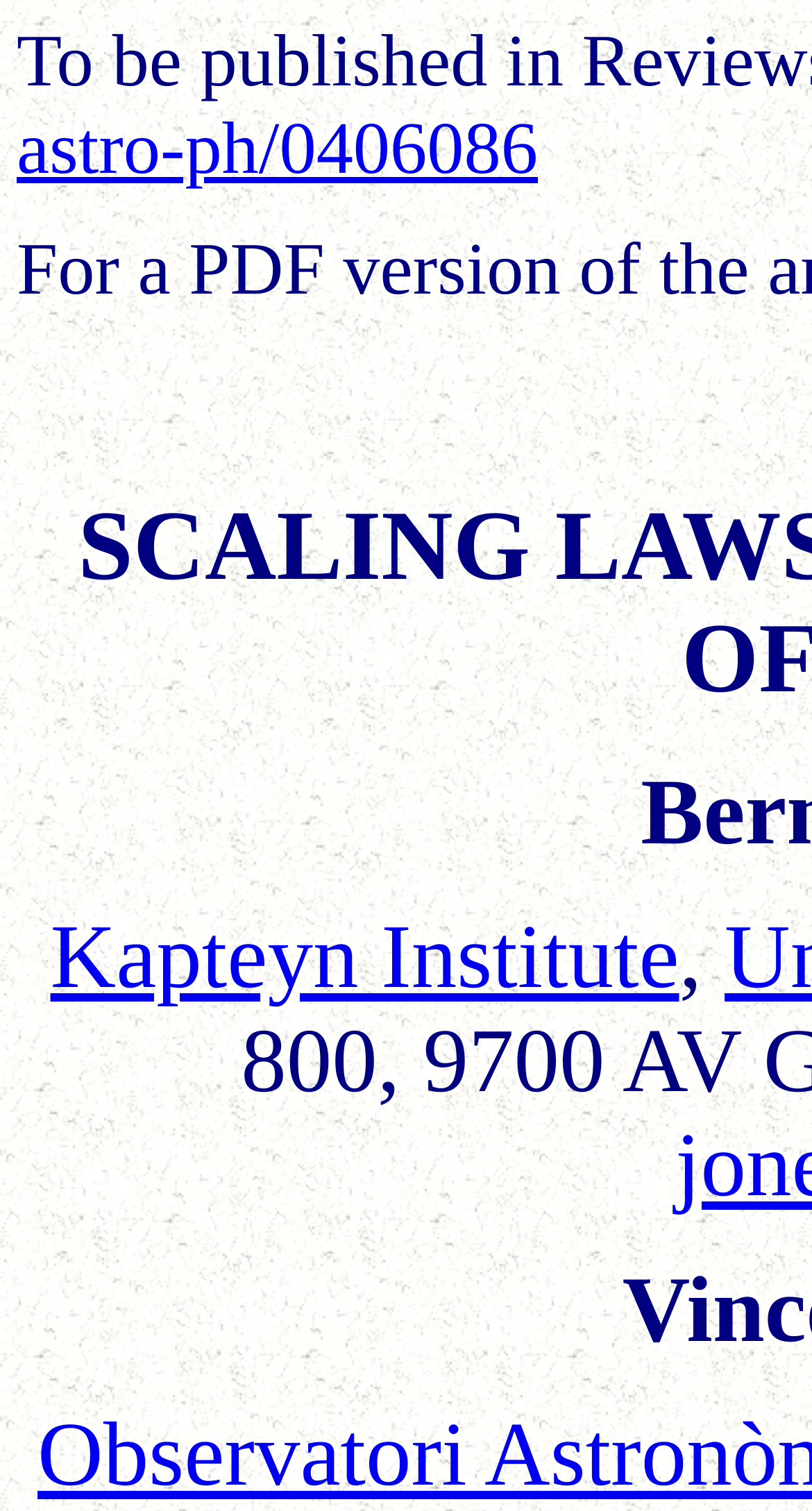Find the bounding box coordinates for the HTML element described as: "astro-ph/0406086". The coordinates should consist of four float values between 0 and 1, i.e., [left, top, right, bottom].

[0.021, 0.07, 0.662, 0.125]